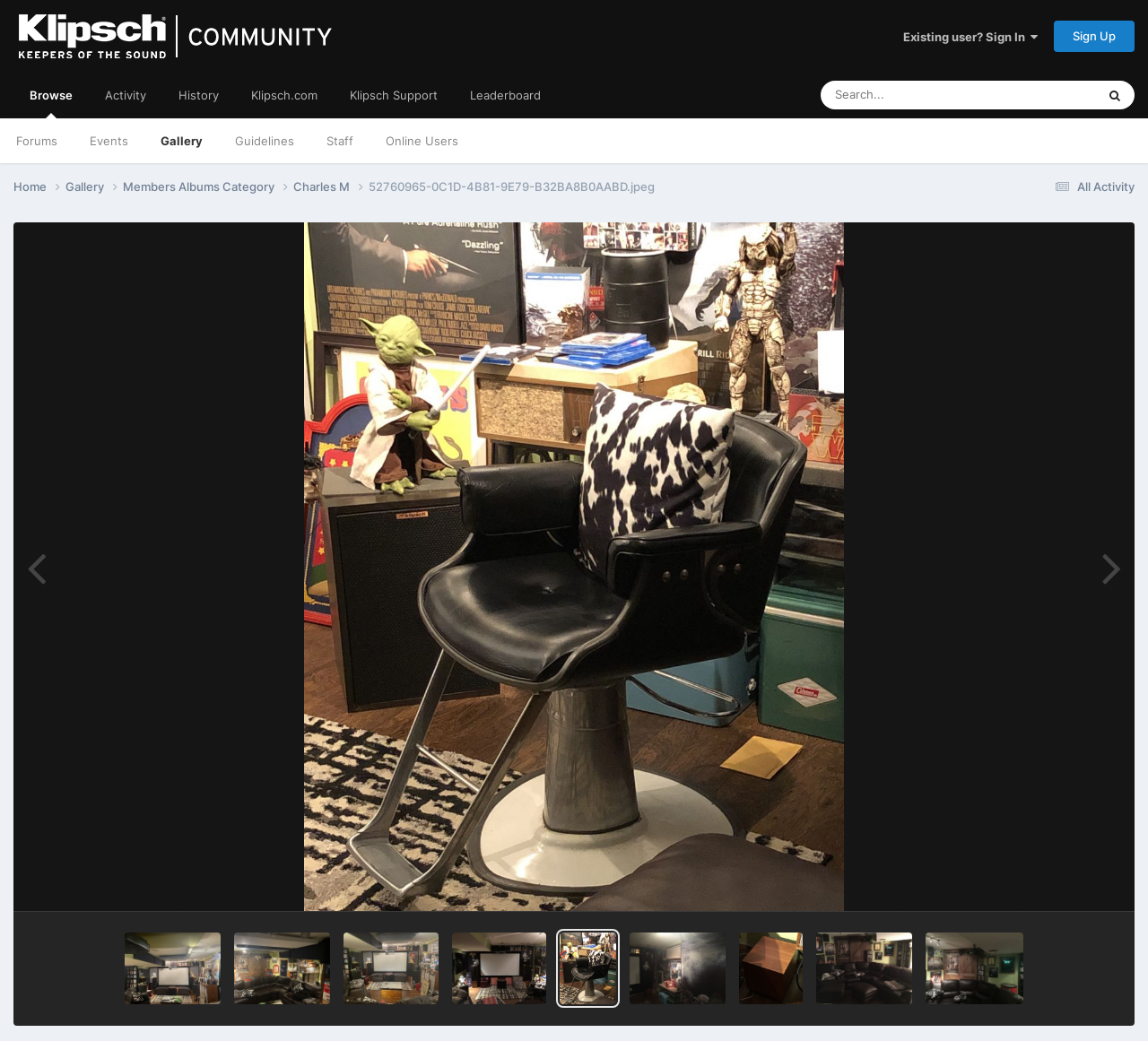Please mark the clickable region by giving the bounding box coordinates needed to complete this instruction: "Go to the forums".

[0.0, 0.114, 0.064, 0.157]